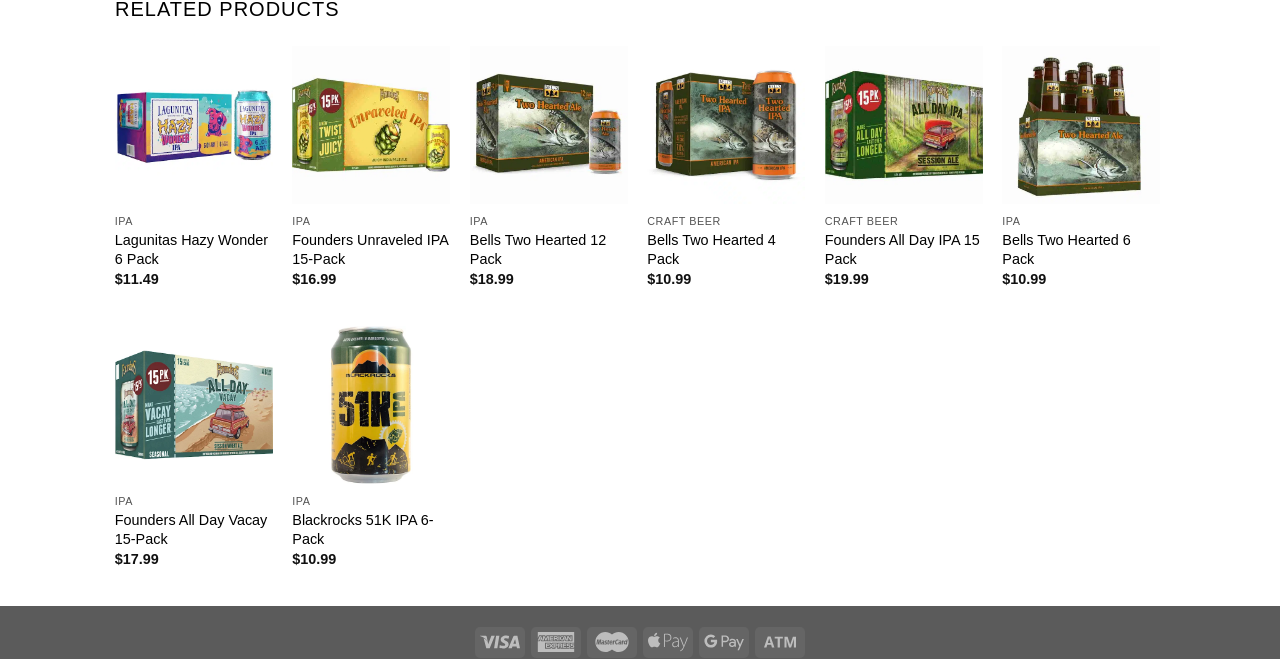From the element description: "Quick View", extract the bounding box coordinates of the UI element. The coordinates should be expressed as four float numbers between 0 and 1, in the order [left, top, right, bottom].

[0.367, 0.311, 0.49, 0.363]